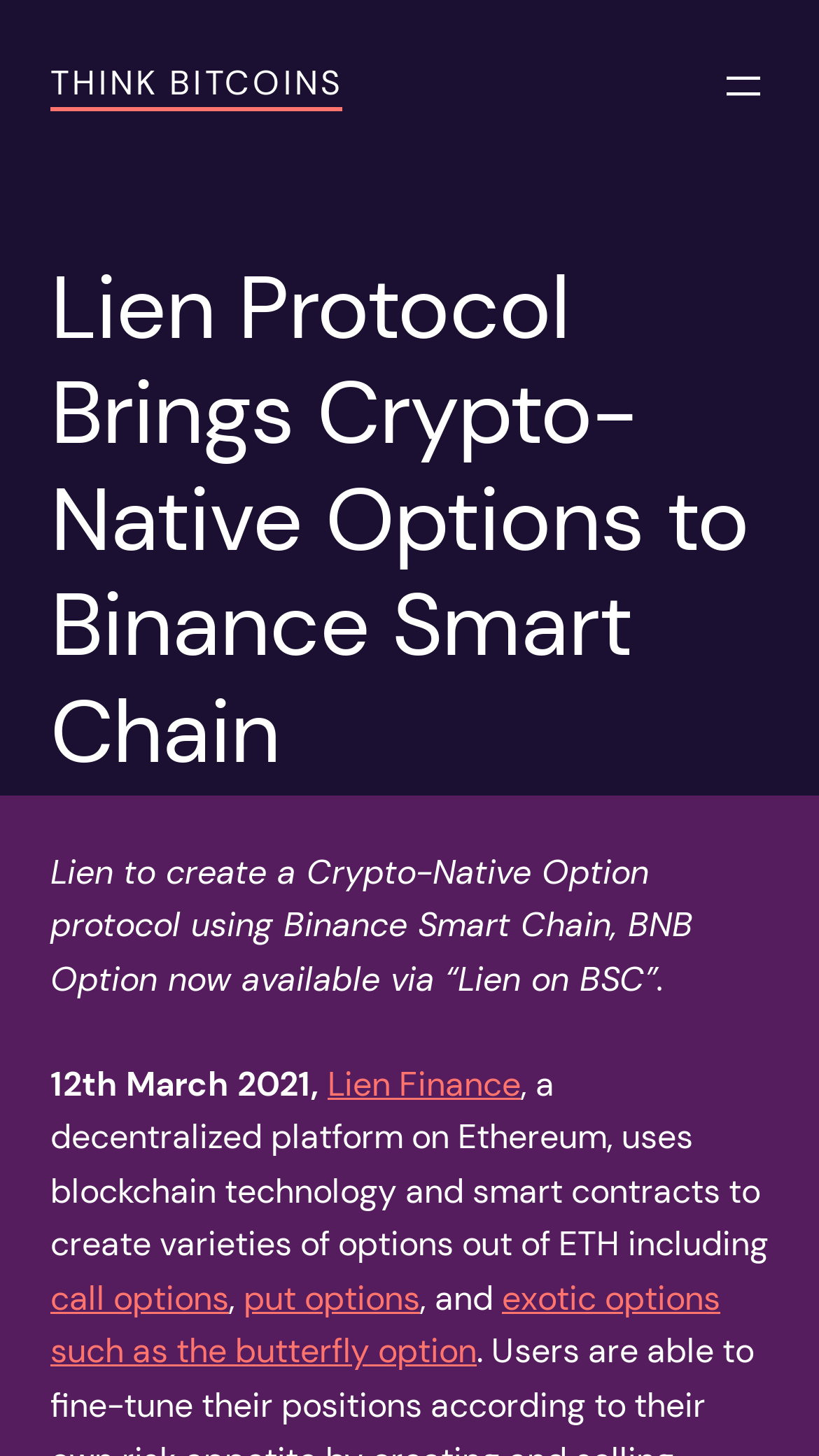Answer the following query with a single word or phrase:
What is the date mentioned on the webpage?

12th March 2021